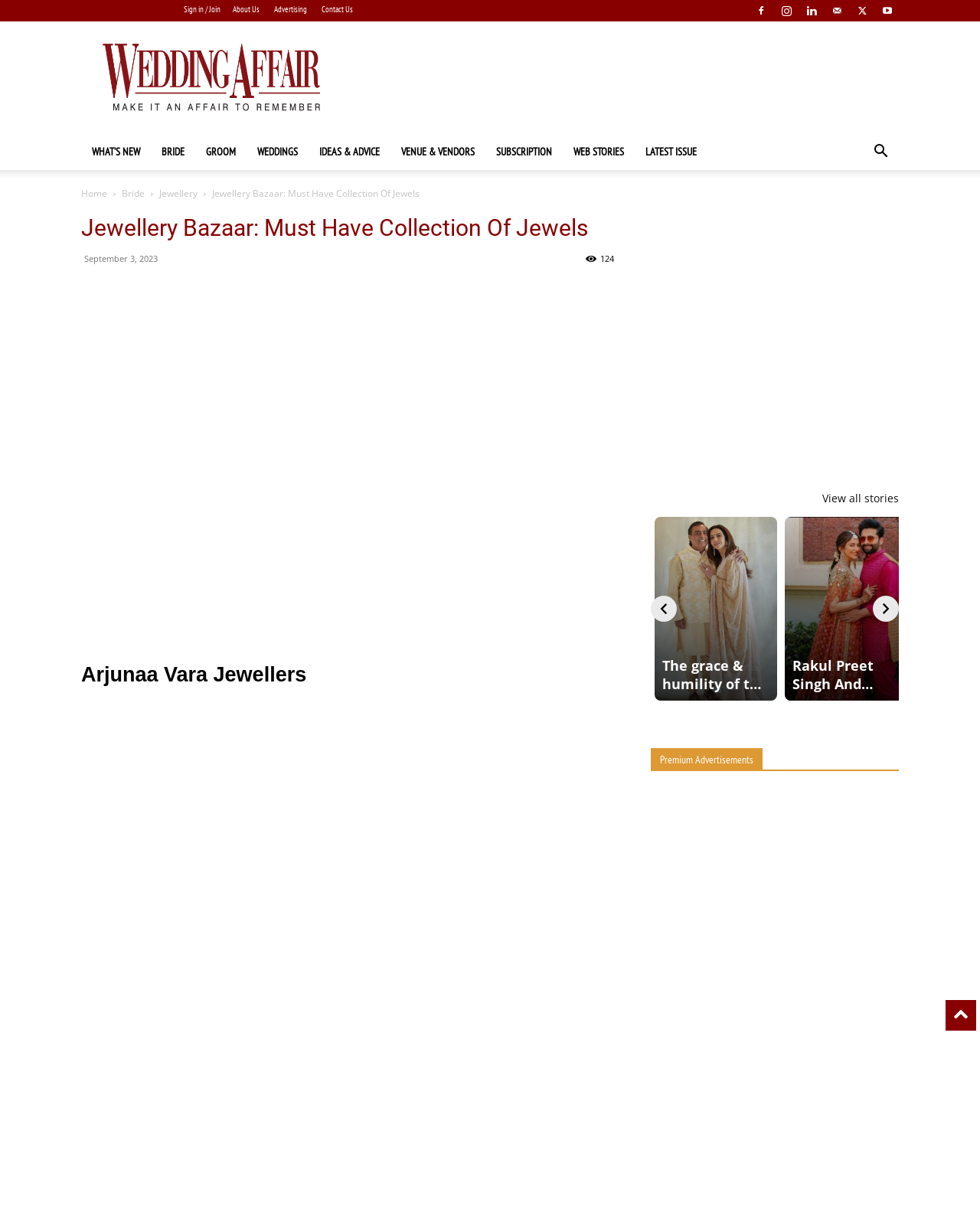What is the date mentioned on the webpage?
Please give a detailed and thorough answer to the question, covering all relevant points.

The date 'September 3, 2023' is mentioned in the time element, which is a child of the header element.